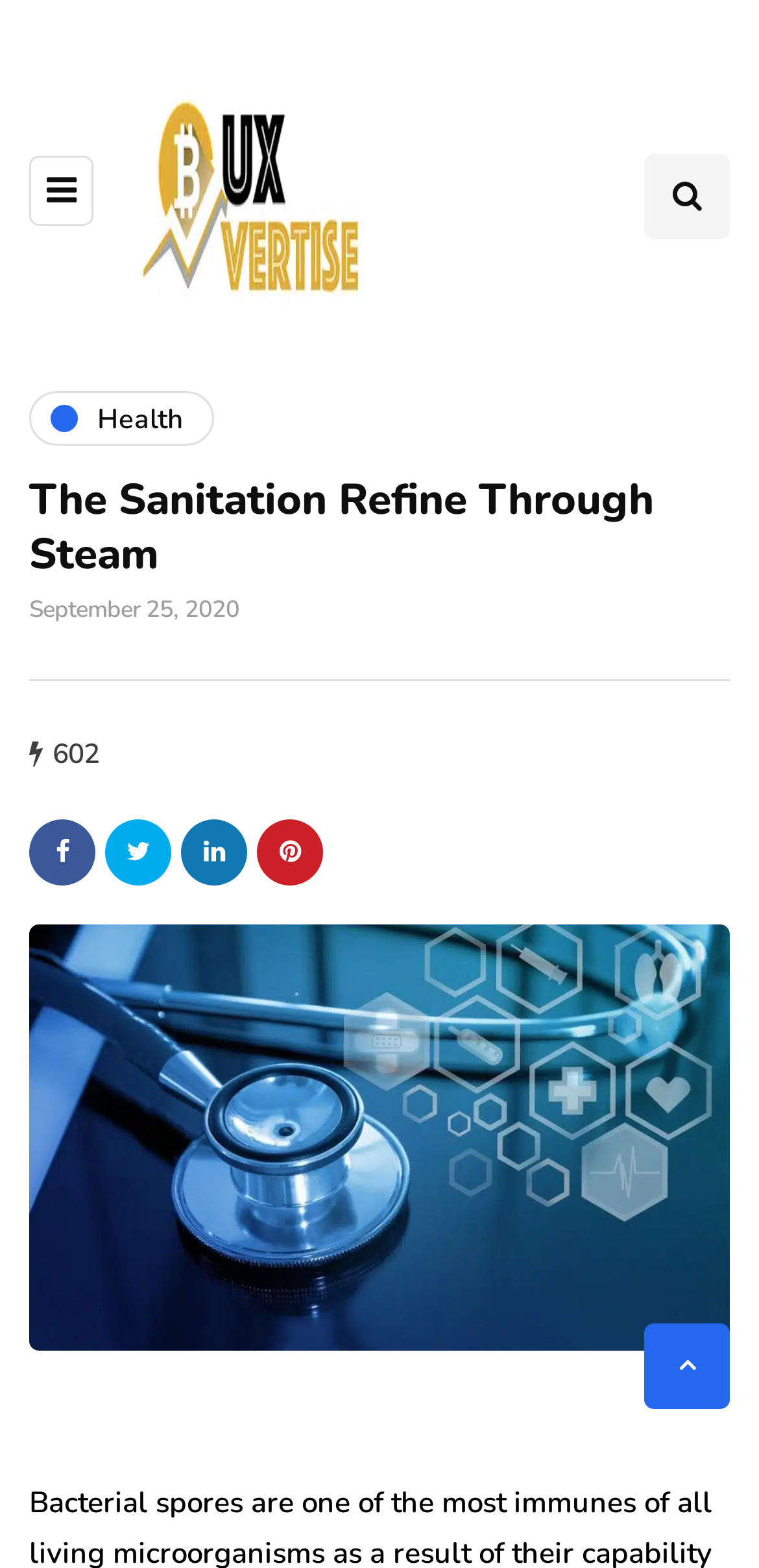Determine the coordinates of the bounding box for the clickable area needed to execute this instruction: "Visit the Health page".

[0.038, 0.249, 0.282, 0.284]